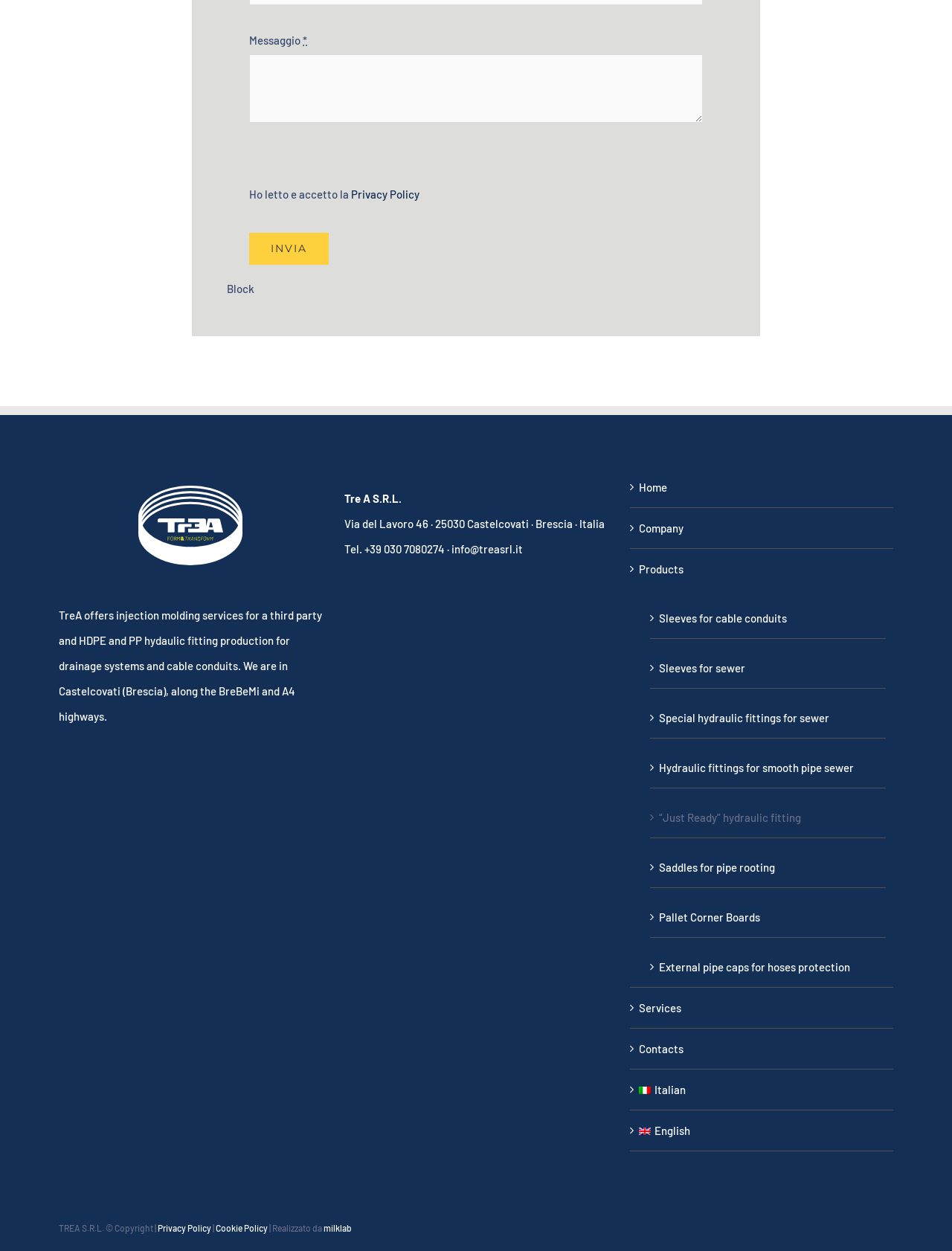Please identify the bounding box coordinates of the region to click in order to complete the task: "Click the link 'Downloads protocol login required'". The coordinates must be four float numbers between 0 and 1, specified as [left, top, right, bottom].

None